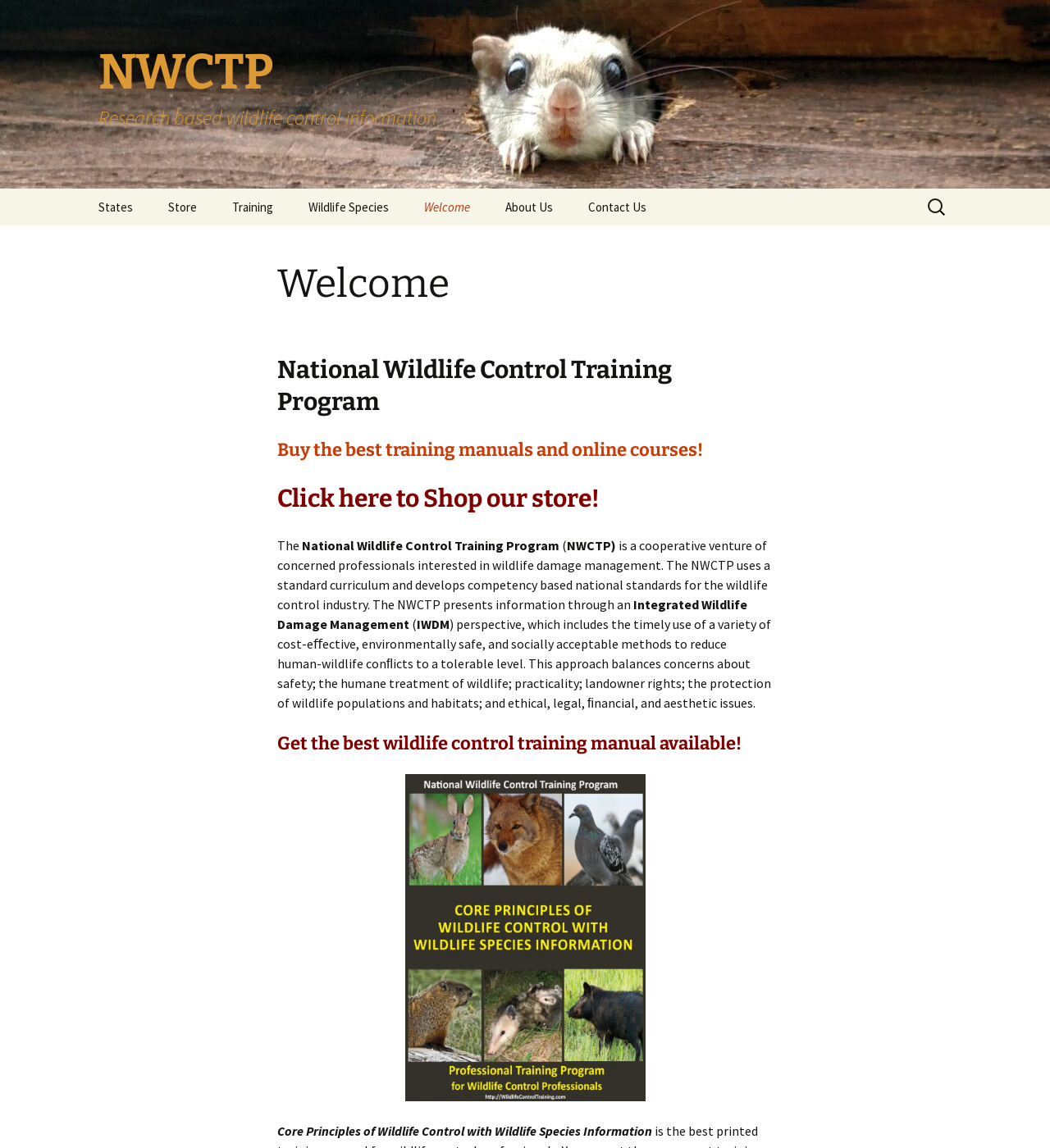Identify the bounding box for the UI element described as: "Wildlife Species". The coordinates should be four float numbers between 0 and 1, i.e., [left, top, right, bottom].

[0.278, 0.164, 0.386, 0.196]